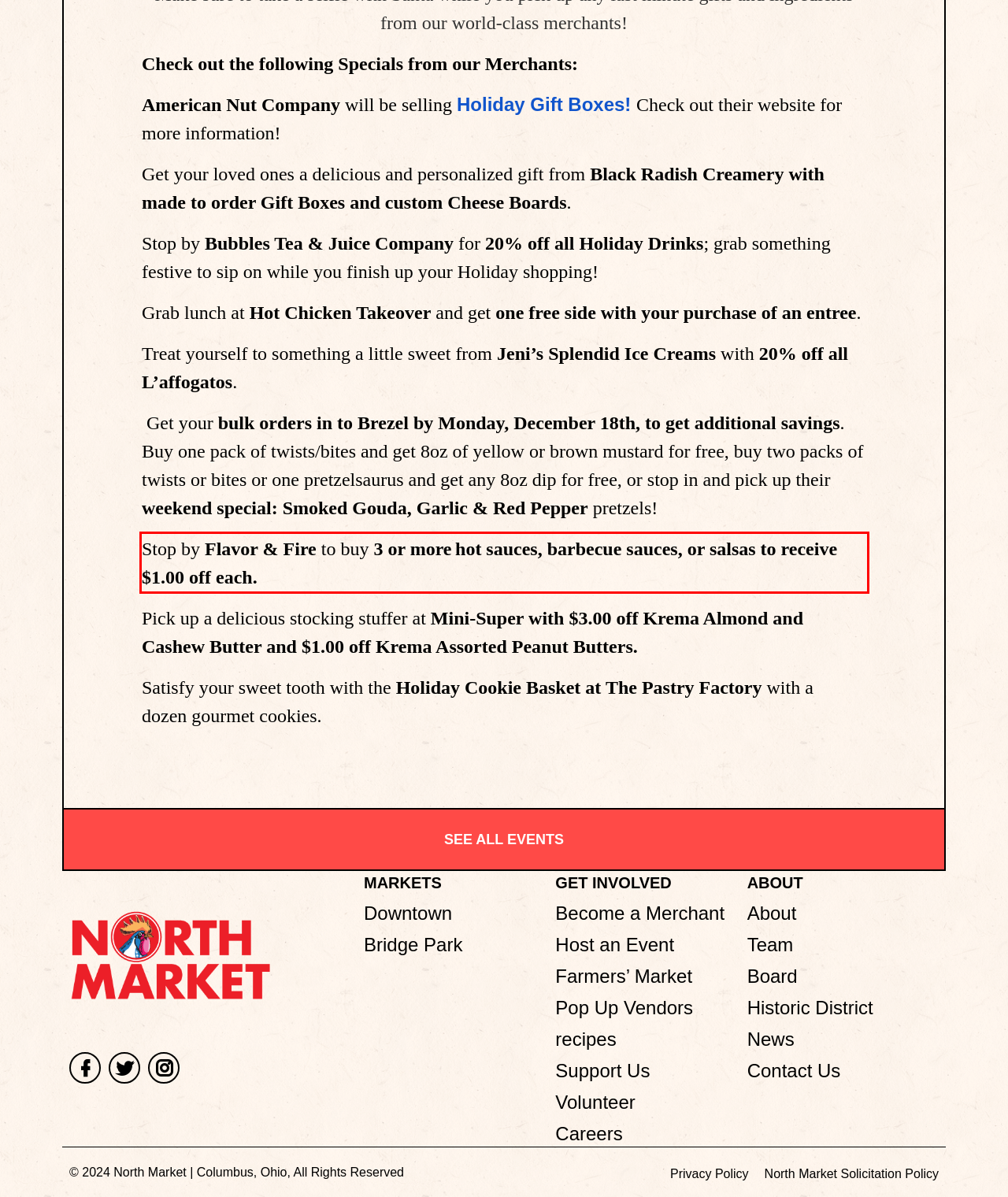Review the webpage screenshot provided, and perform OCR to extract the text from the red bounding box.

Stop by Flavor & Fire to buy 3 or more hot sauces, barbecue sauces, or salsas to receive $1.00 off each.